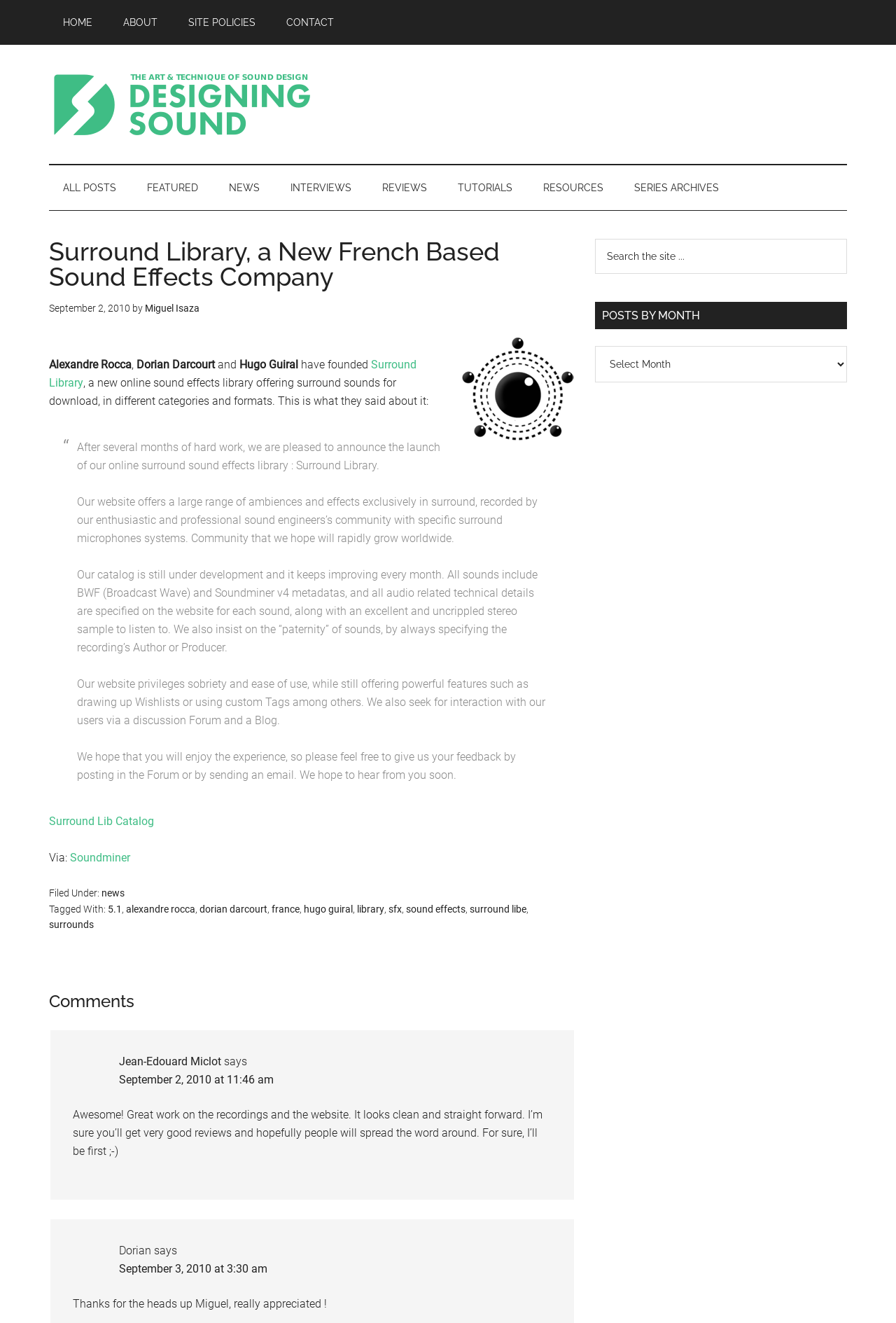Please determine the bounding box coordinates of the element's region to click for the following instruction: "Visit the 'Designing Sound' website".

[0.055, 0.055, 0.352, 0.103]